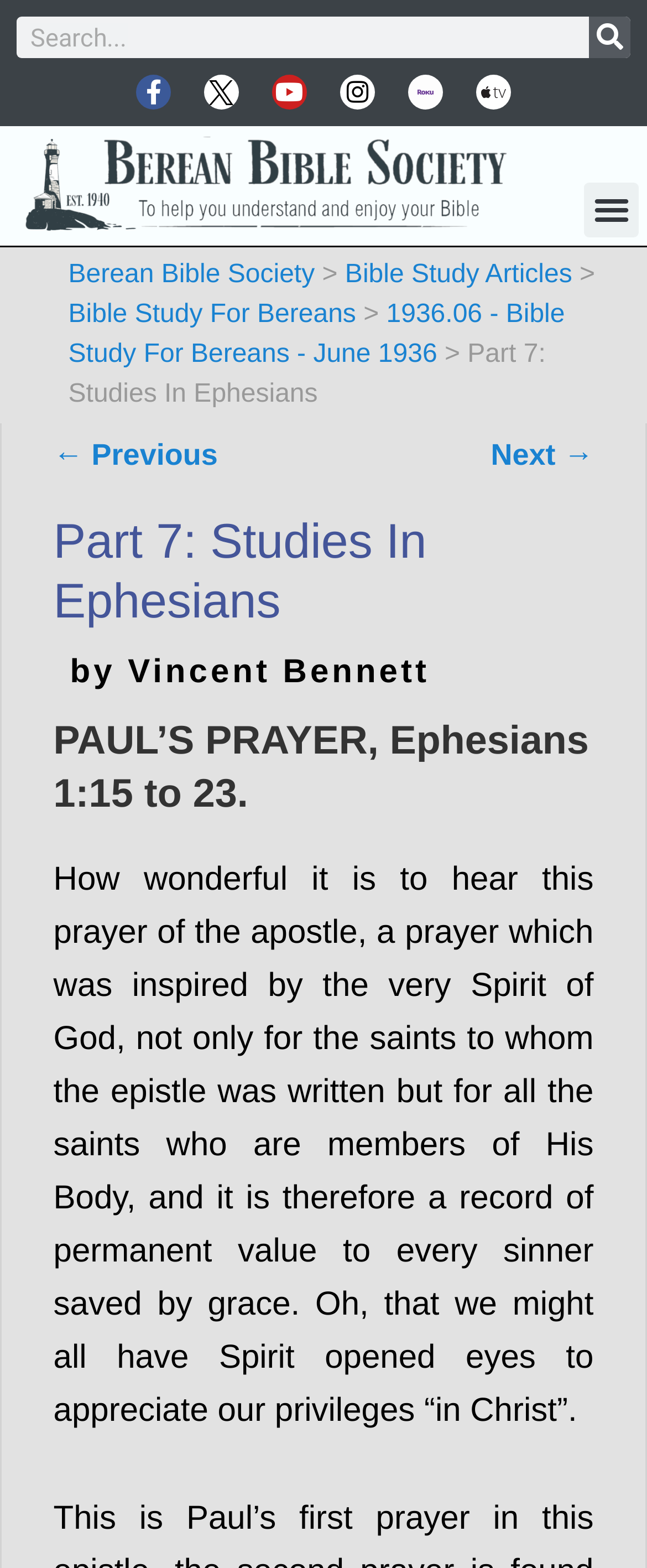Respond with a single word or phrase for the following question: 
What is the name of the Bible Society?

Berean Bible Society